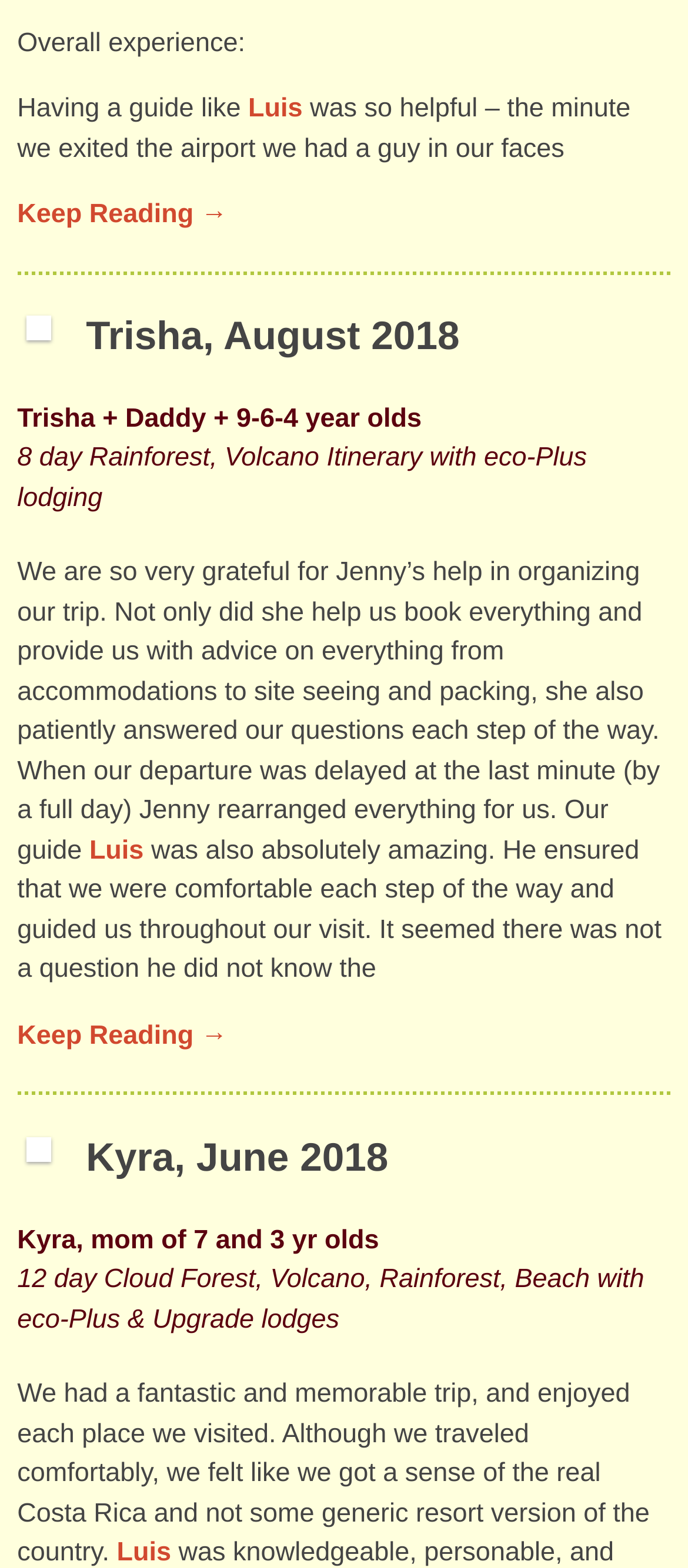What type of lodging did Kyra's family stay in?
Offer a detailed and full explanation in response to the question.

The text '12 day Cloud Forest, Volcano, Rainforest, Beach with eco-Plus & Upgrade lodges' indicates that Kyra's family stayed in eco-Plus and Upgrade lodges.